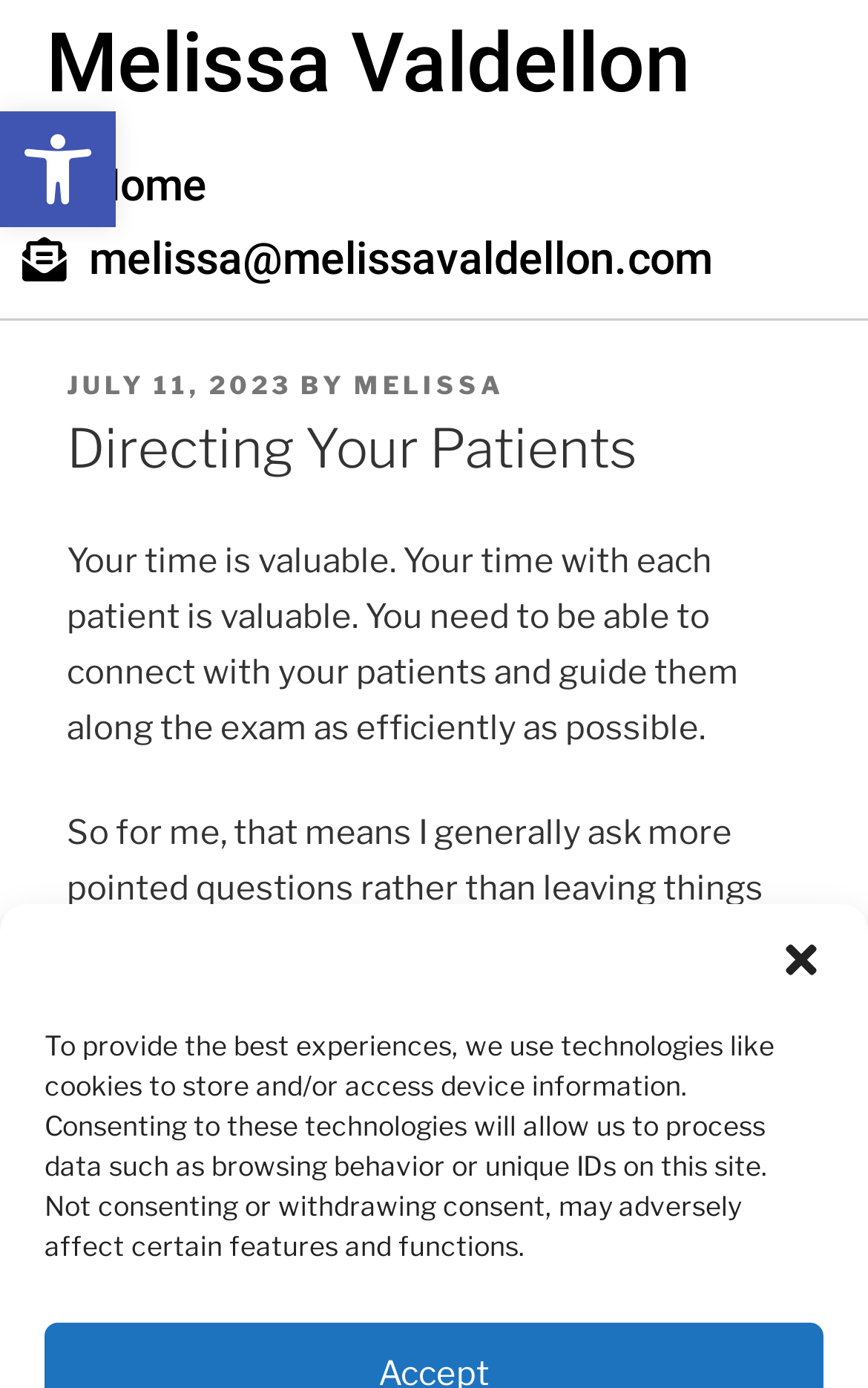What is the main topic of the webpage?
Can you give a detailed and elaborate answer to the question?

The main topic of the webpage can be found in the heading element 'Directing Your Patients' which is a child of the header element. This element is located in the upper part of the webpage, indicating that it is the main topic of the webpage.